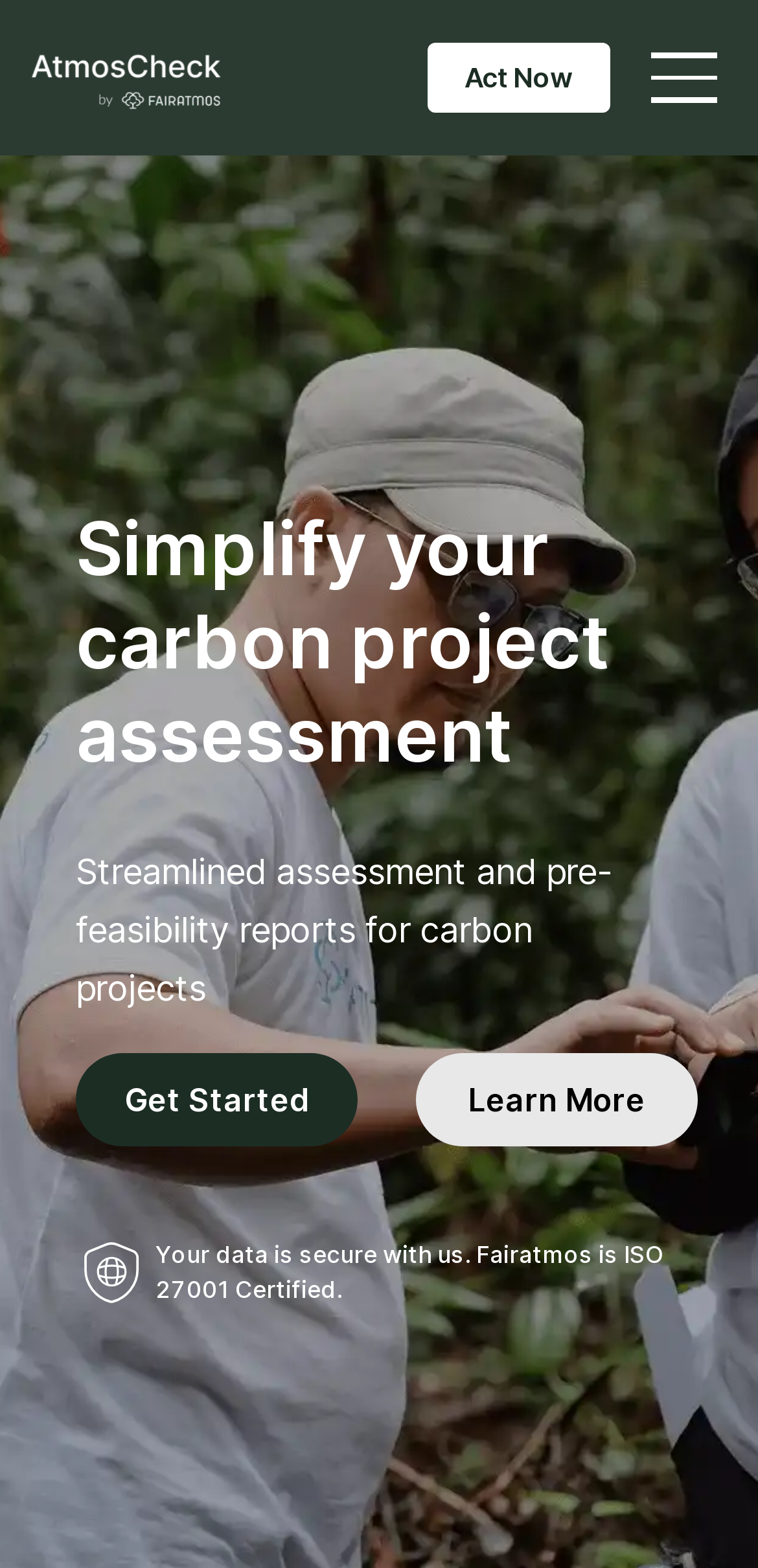Please find the top heading of the webpage and generate its text.

Simplify your carbon project assessment